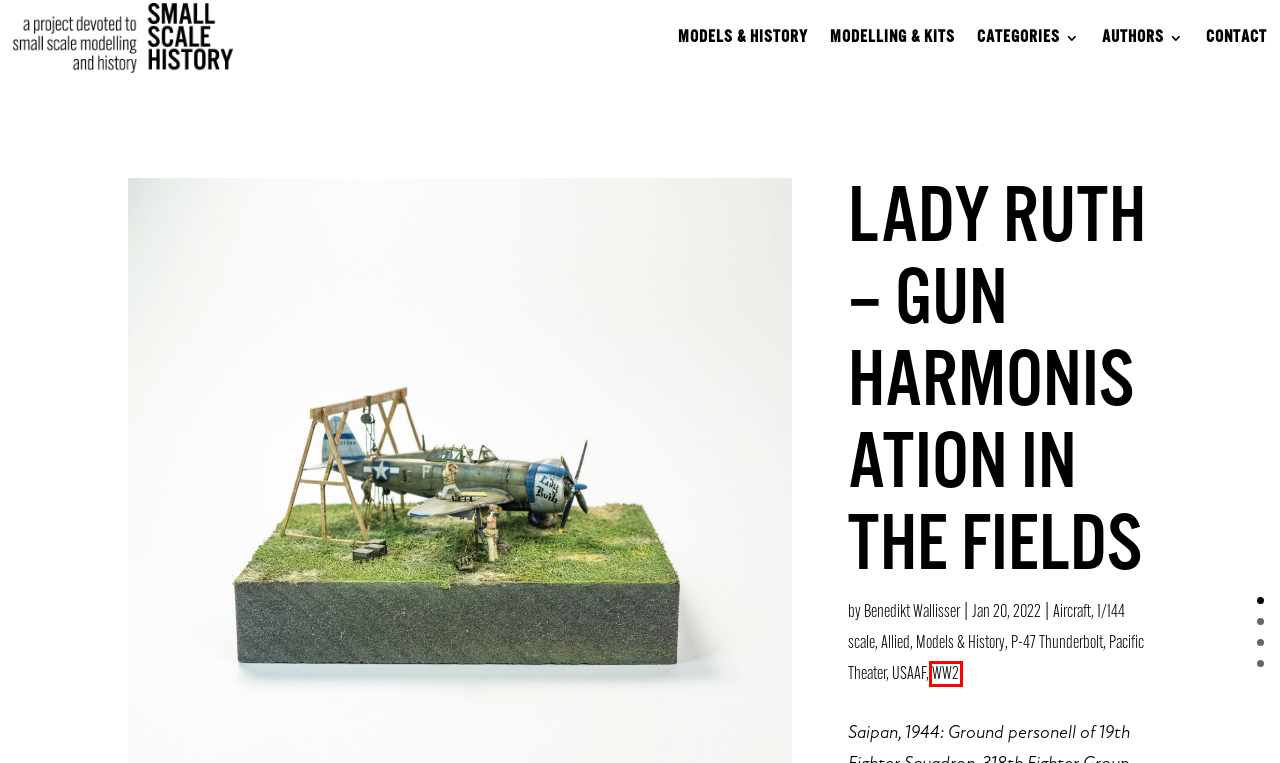You are given a screenshot of a webpage with a red rectangle bounding box around a UI element. Select the webpage description that best matches the new webpage after clicking the element in the bounding box. Here are the candidates:
A. P-47 Thunderbolt - Small Scale History
B. Benedikt Wallisser - Small Scale History
C. Modelling & Kits - Small Scale History
D. USAAF - Small Scale History
E. Pacific Theater - Small Scale History
F. WW2 - Small Scale History
G. Contact - Small Scale History
H. 1/144 scale - Small Scale History

F